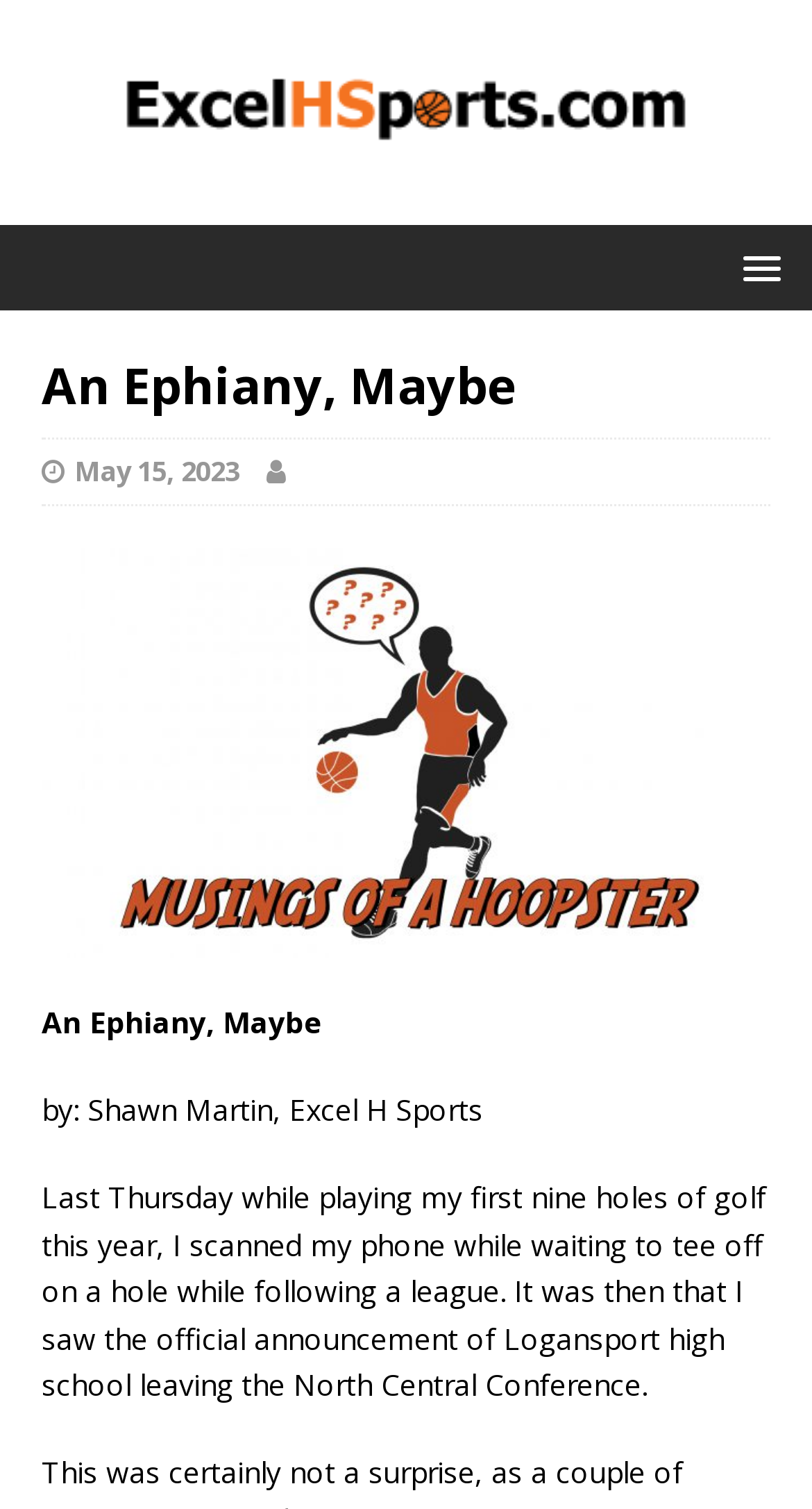Extract the primary heading text from the webpage.

An Ephiany, Maybe